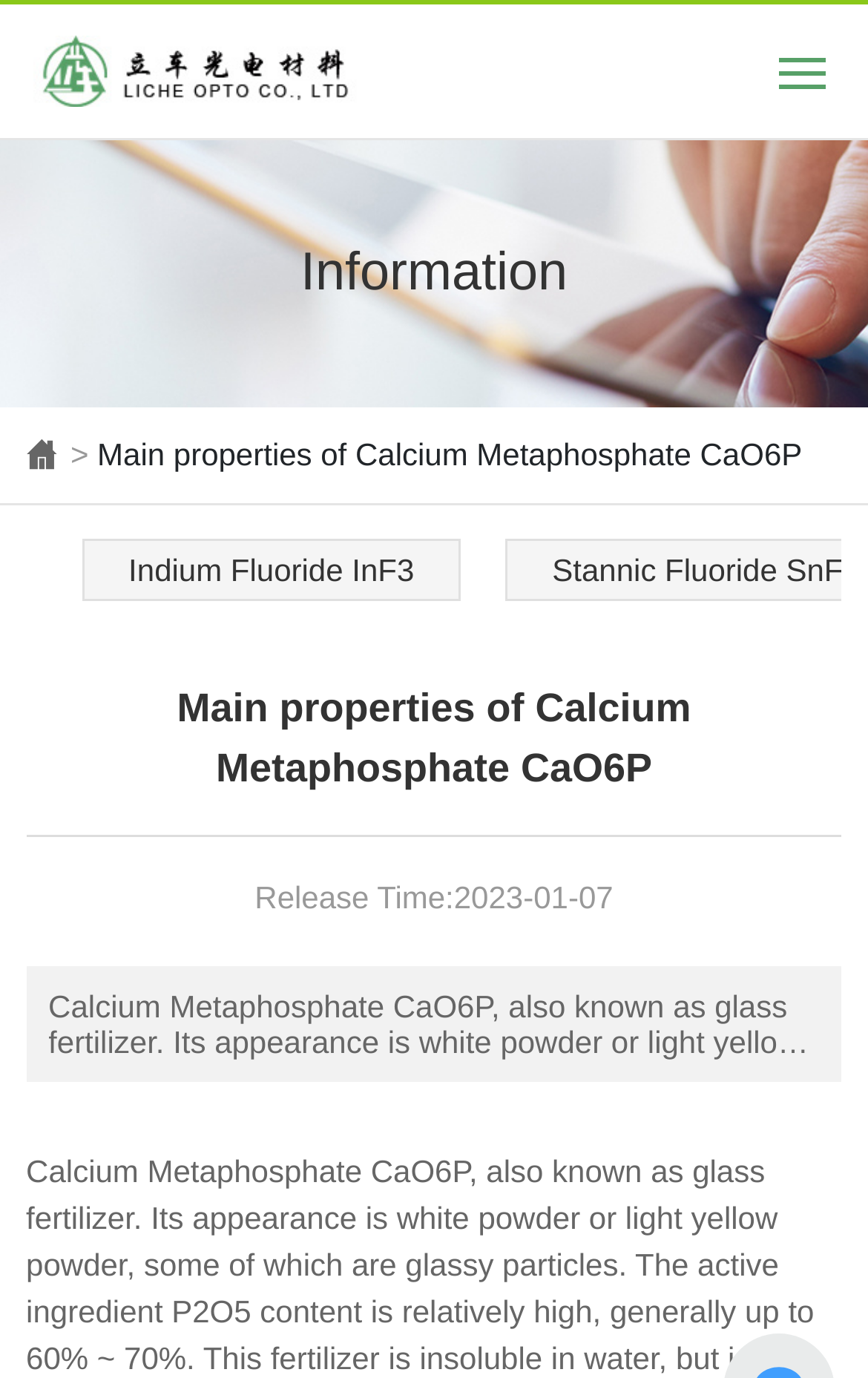What is Calcium Metaphosphate CaO6P also known as?
Please use the image to provide a one-word or short phrase answer.

glass fertilizer